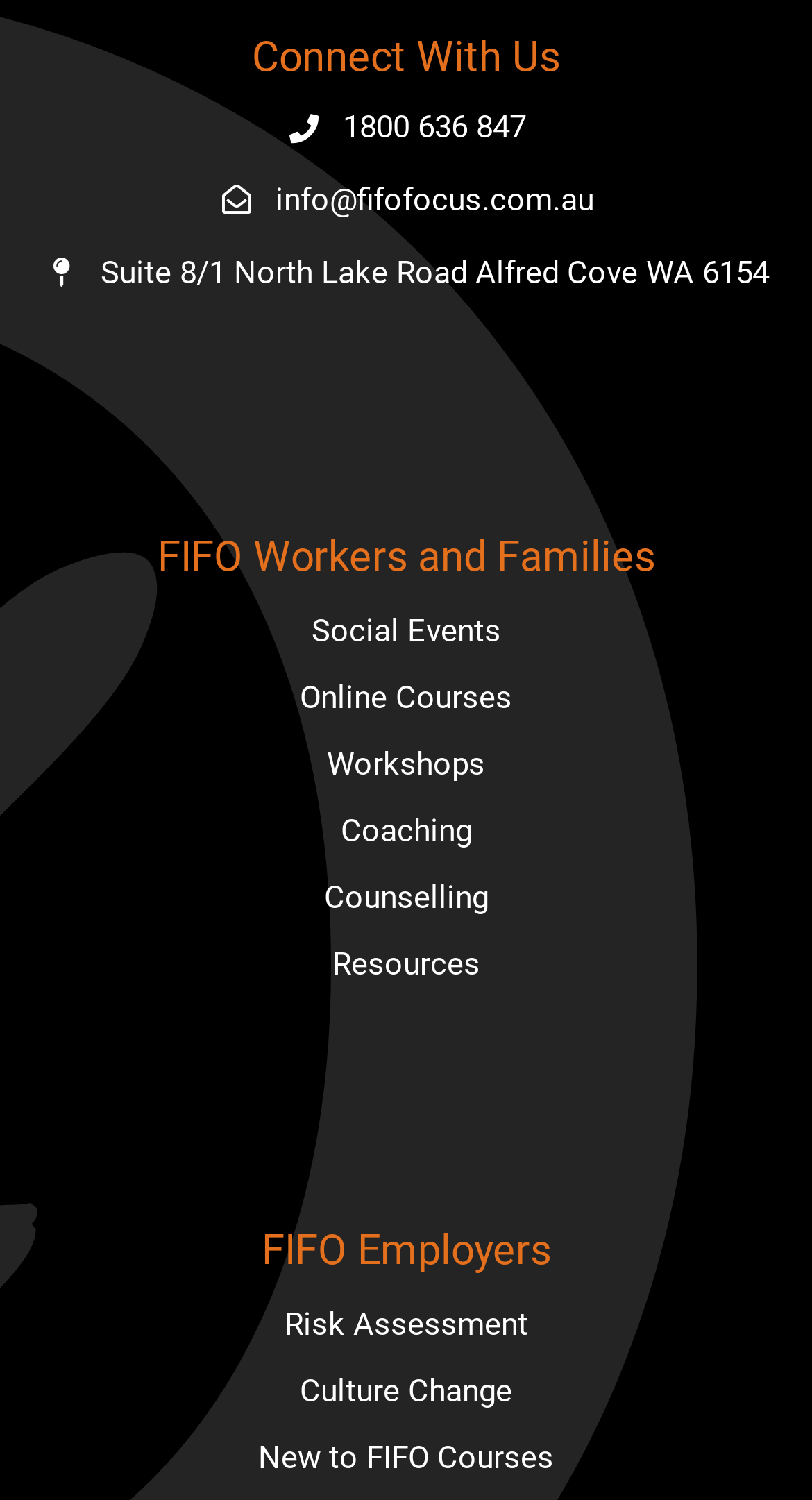Please provide a comprehensive answer to the question below using the information from the image: What service is provided for FIFO employers?

In the 'FIFO Employers' section, one of the links listed is 'Risk Assessment', which implies that risk assessment is a service provided for FIFO employers.